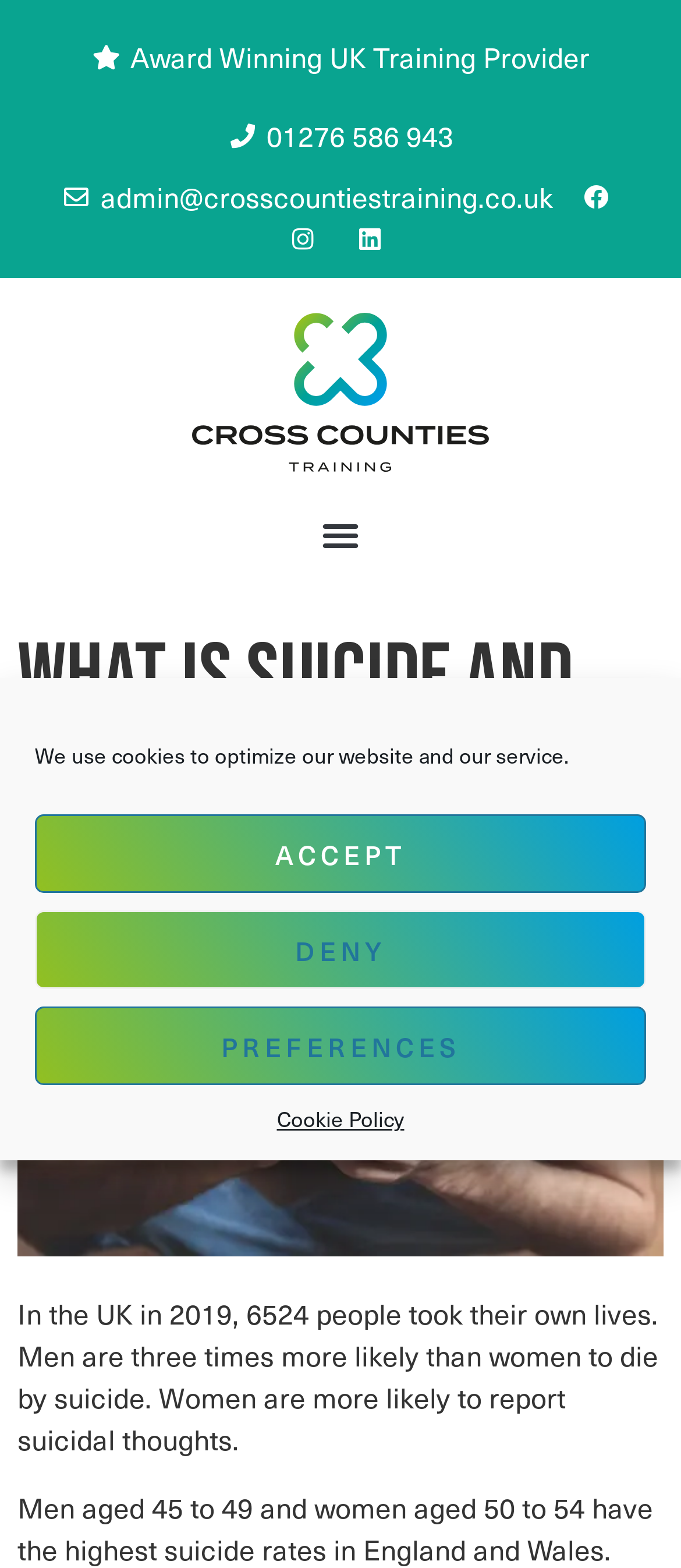How many buttons are in the cookie consent dialog?
Based on the image, provide a one-word or brief-phrase response.

3